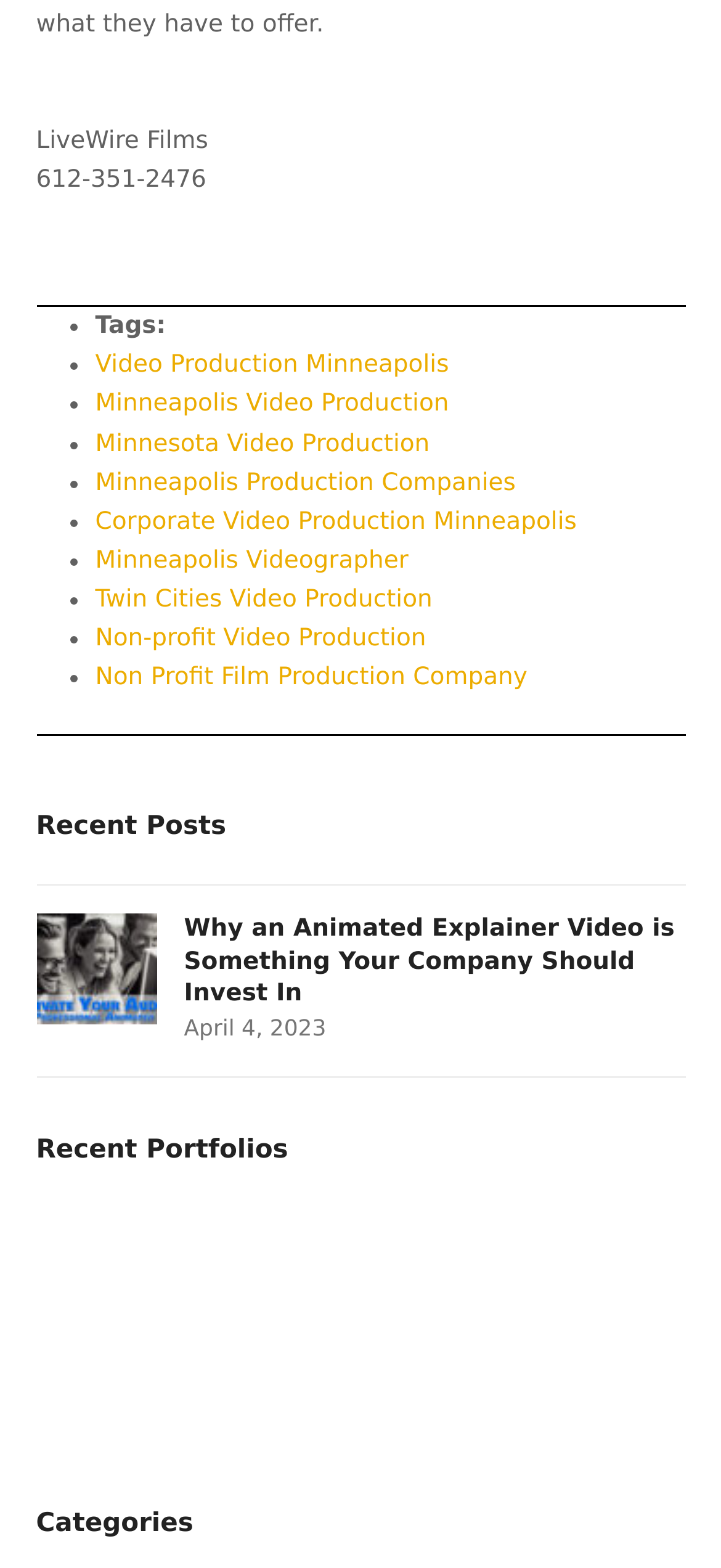Determine the bounding box coordinates for the UI element described. Format the coordinates as (top-left x, top-left y, bottom-right x, bottom-right y) and ensure all values are between 0 and 1. Element description: Minneapolis Videographer

[0.132, 0.349, 0.567, 0.367]